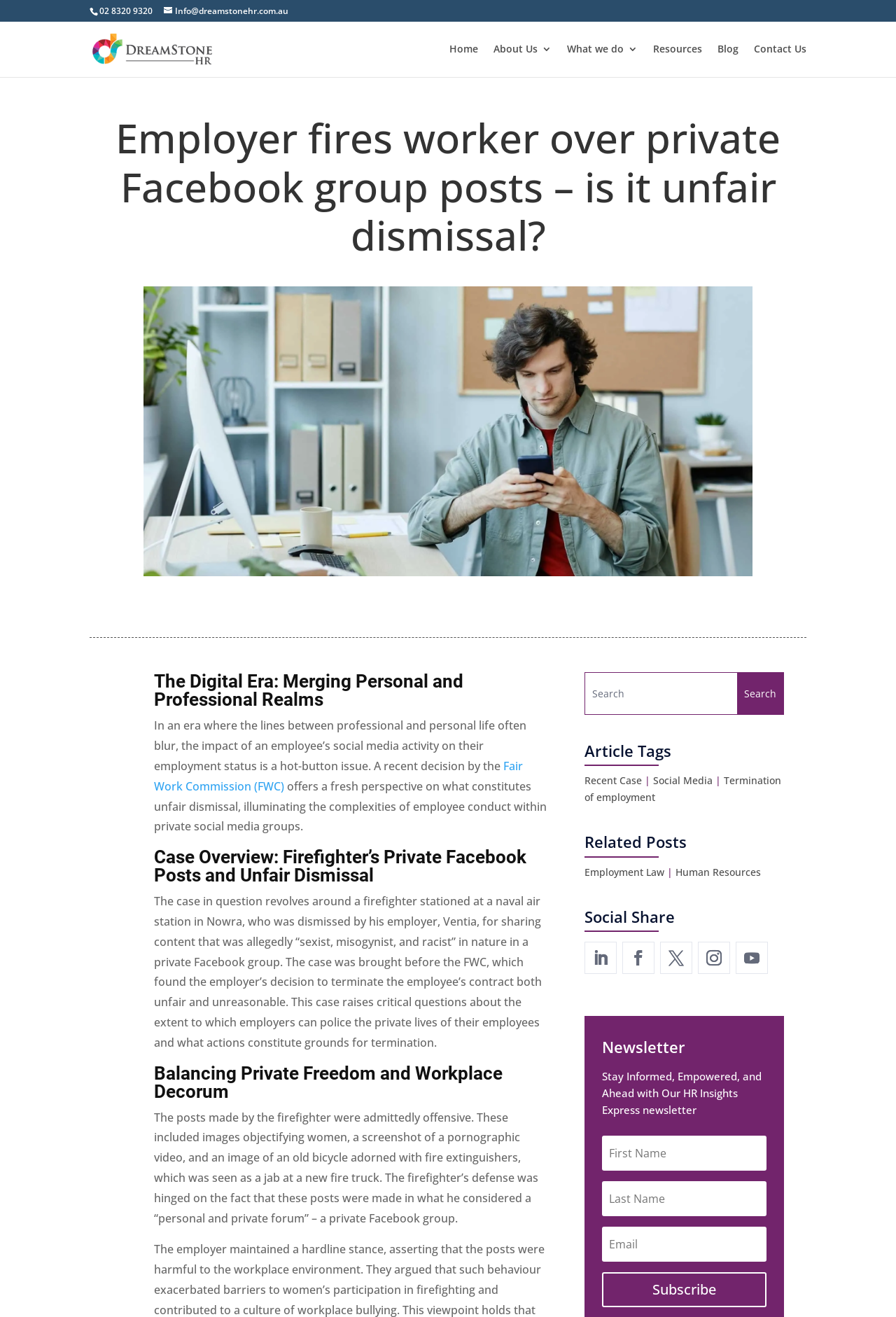Use a single word or phrase to answer this question: 
What is the name of the company that fired the worker?

Ventia